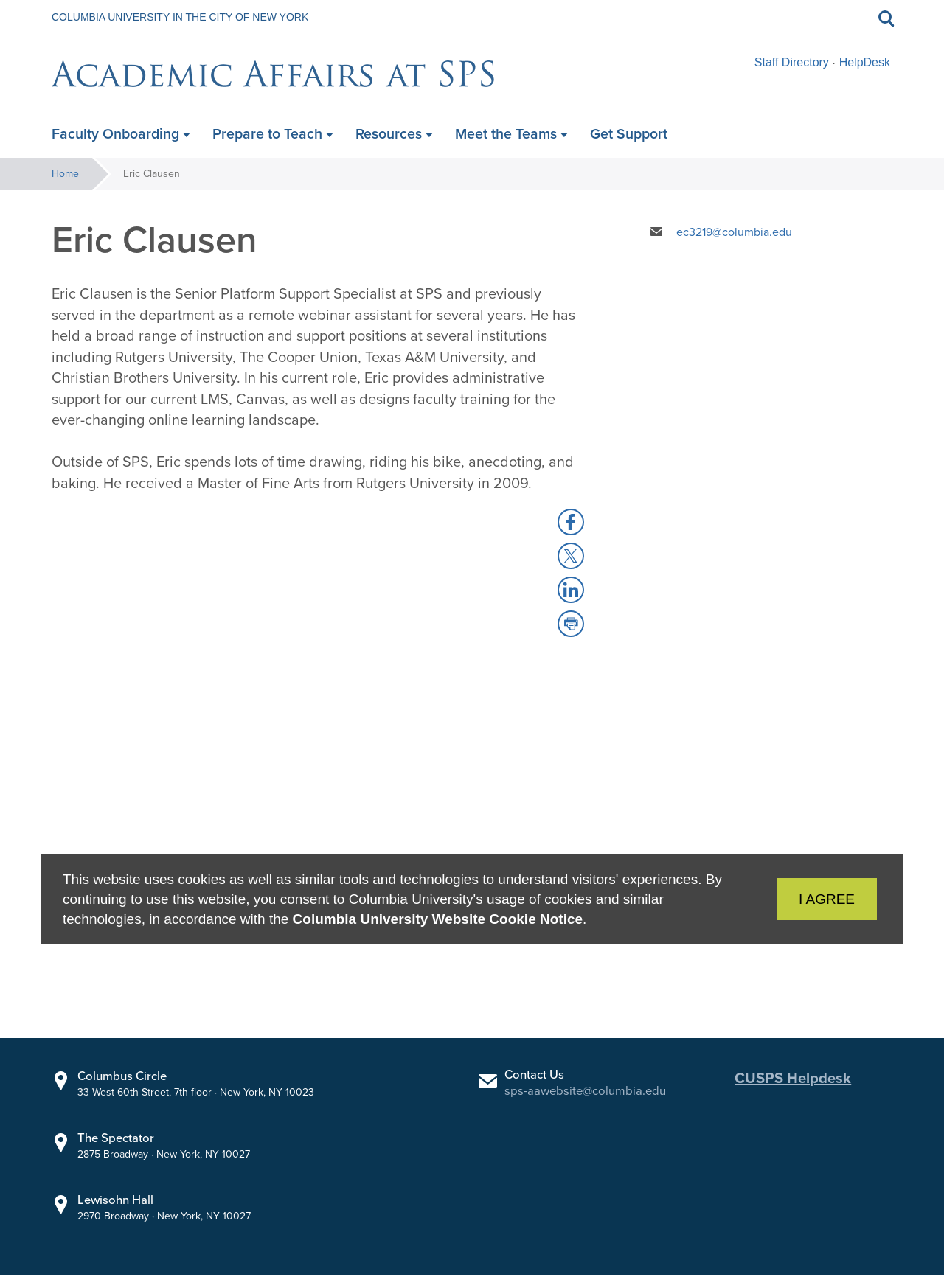By analyzing the image, answer the following question with a detailed response: What is Eric Clausen's role at SPS?

I found this information by looking at the article section of the webpage, where it says 'Eric Clausen is the Senior Platform Support Specialist at SPS...'.